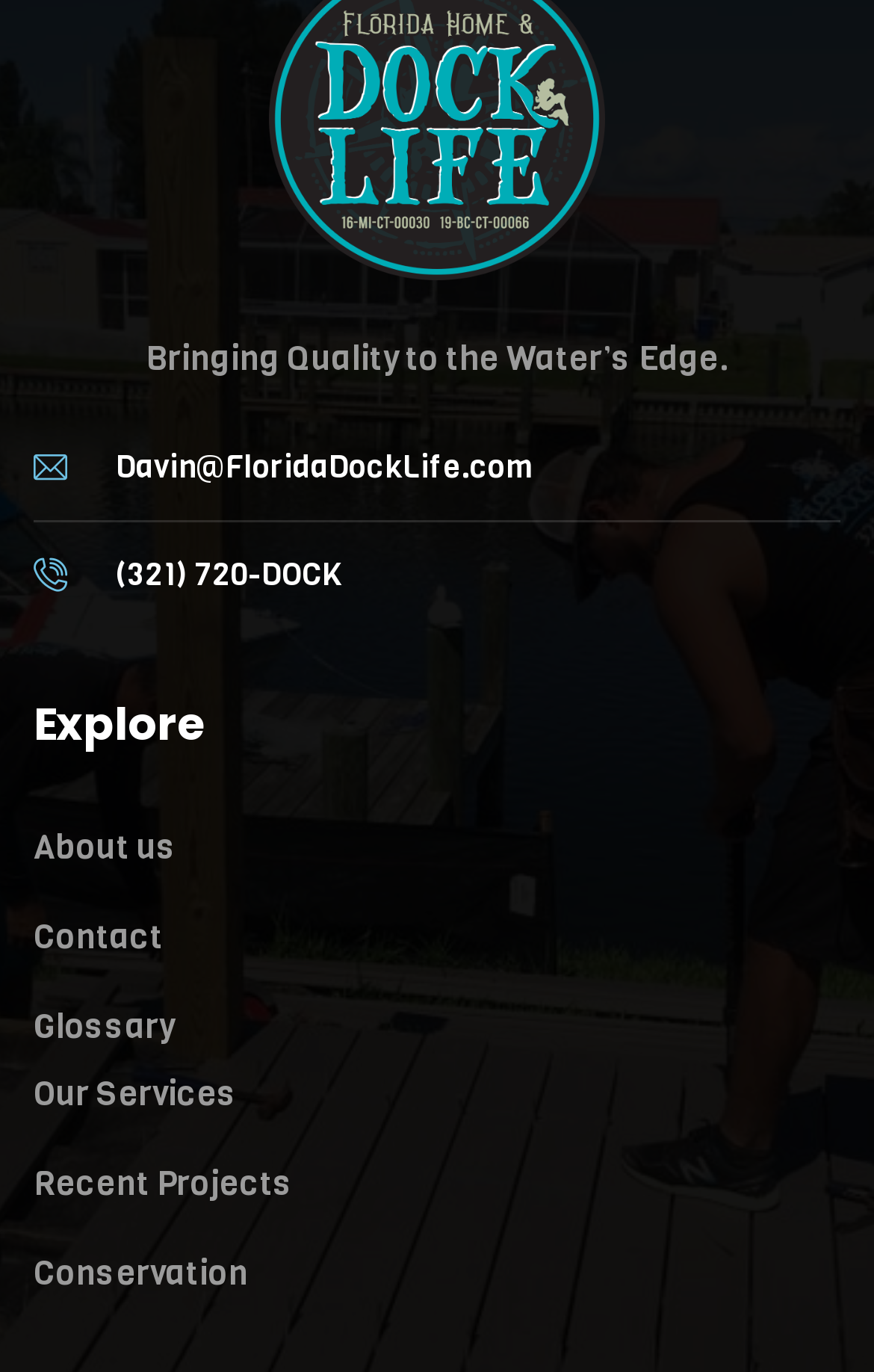What is the phone number to contact the company?
Using the image provided, answer with just one word or phrase.

(321) 720-DOCK